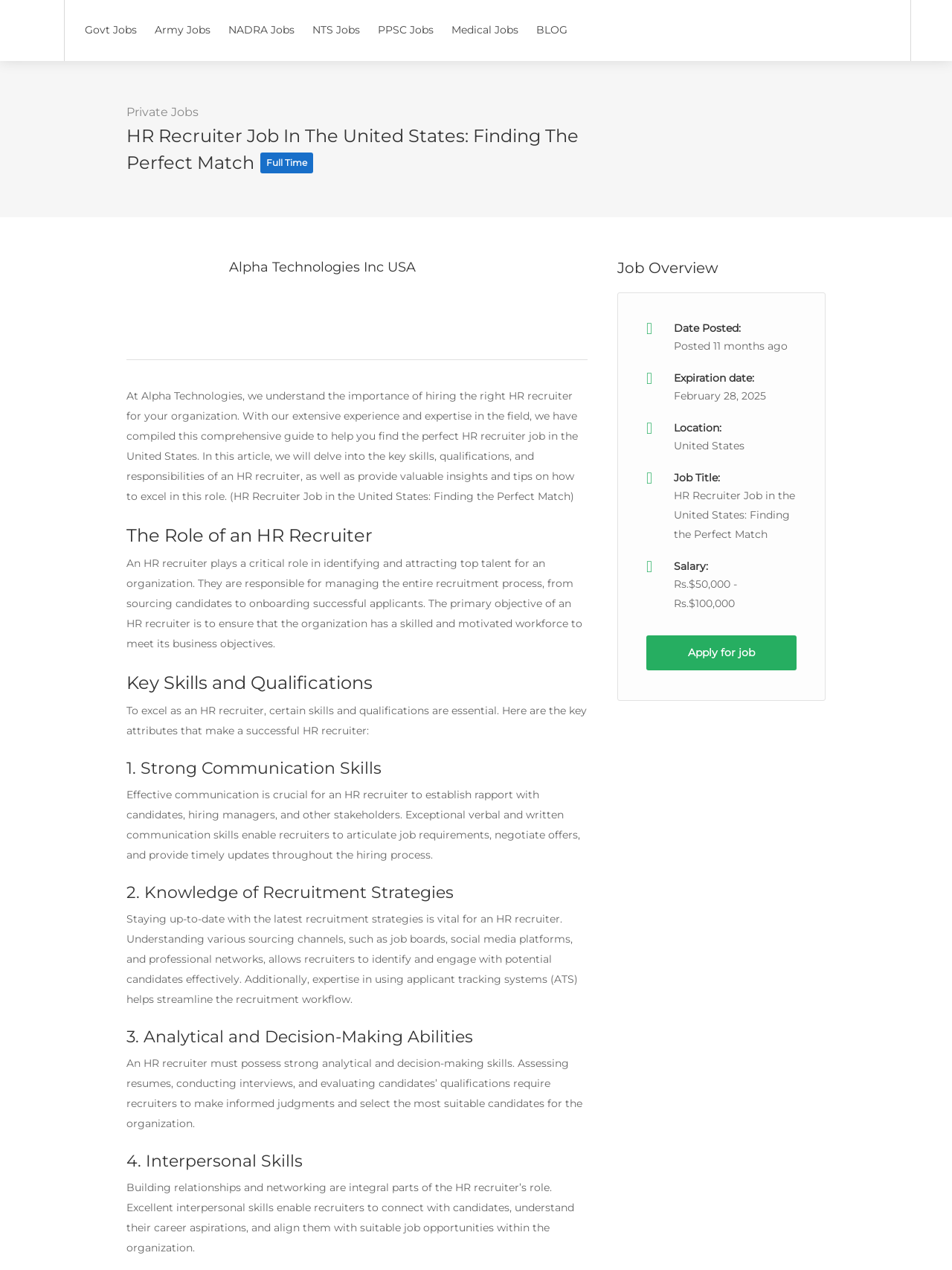Pinpoint the bounding box coordinates for the area that should be clicked to perform the following instruction: "View Govt Jobs".

[0.08, 0.013, 0.152, 0.035]